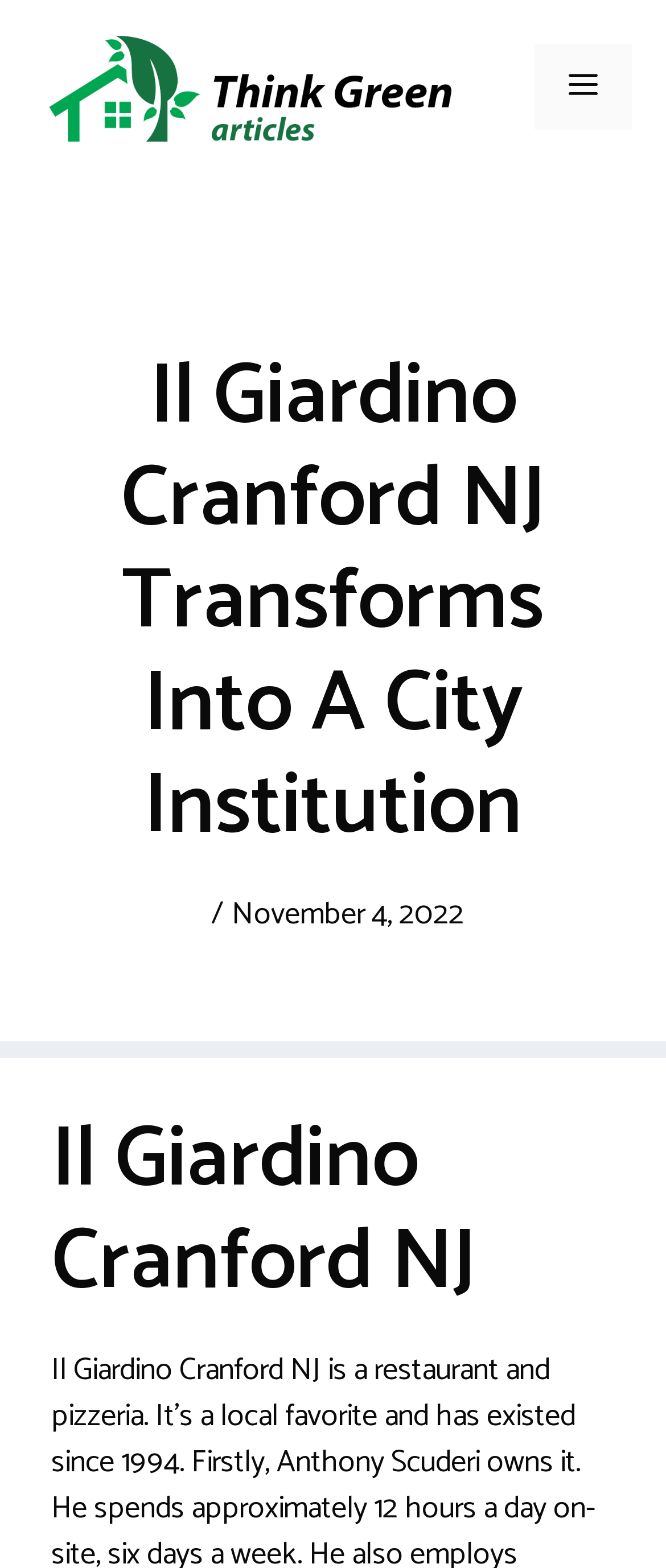Provide a one-word or brief phrase answer to the question:
When was the article published?

November 4, 2022